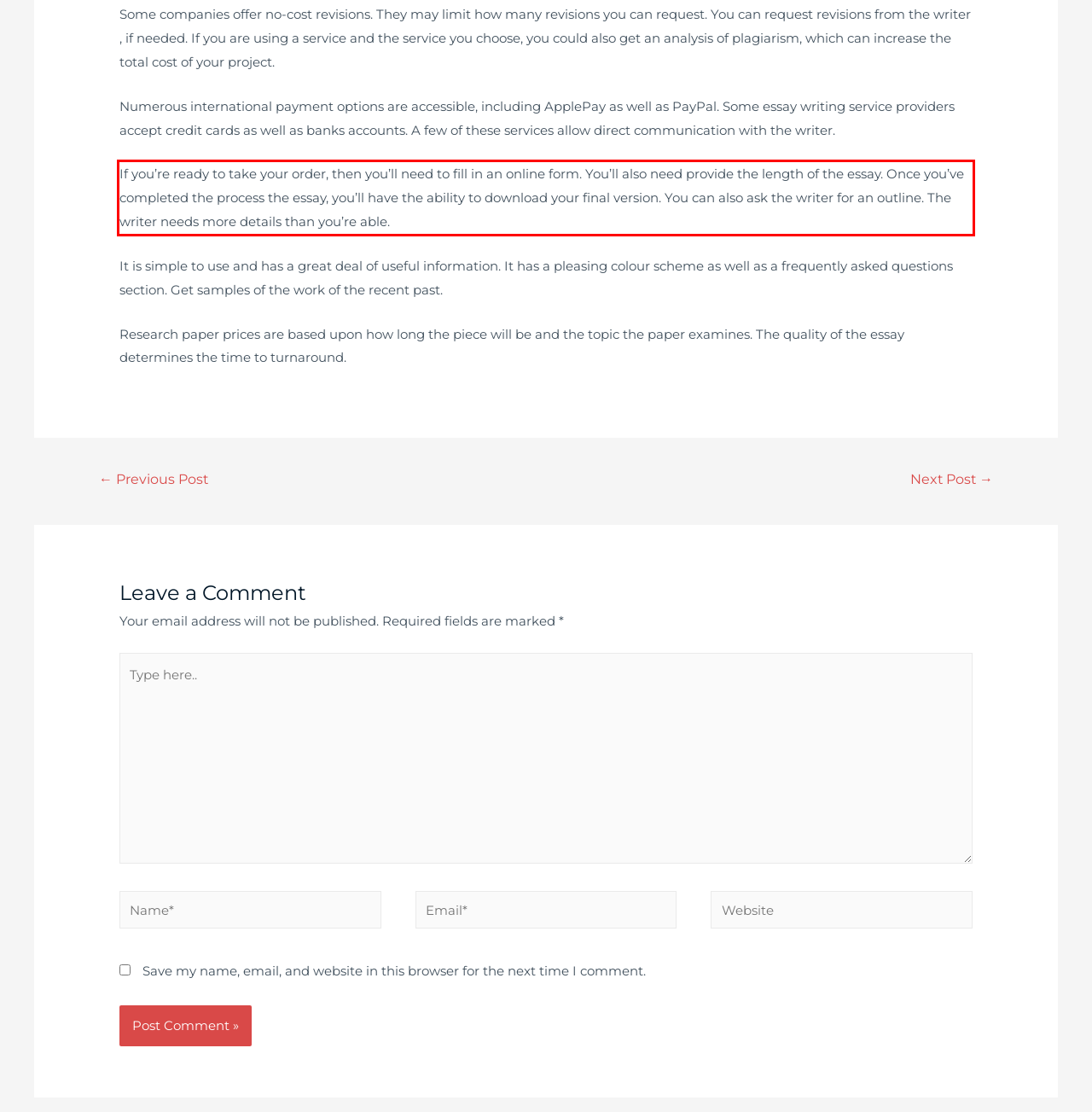Review the screenshot of the webpage and recognize the text inside the red rectangle bounding box. Provide the extracted text content.

If you’re ready to take your order, then you’ll need to fill in an online form. You’ll also need provide the length of the essay. Once you’ve completed the process the essay, you’ll have the ability to download your final version. You can also ask the writer for an outline. The writer needs more details than you’re able.